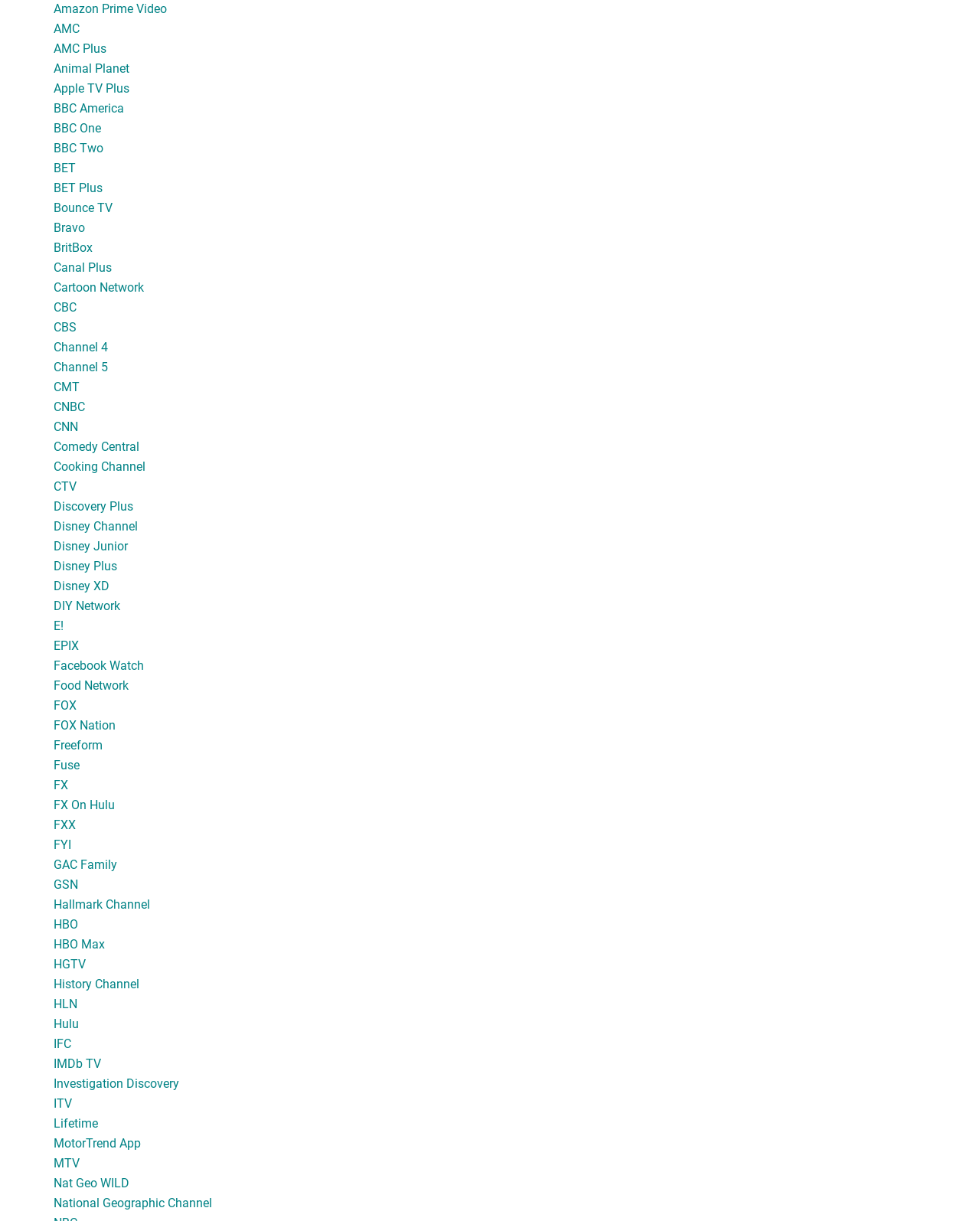What is the first TV channel listed? Examine the screenshot and reply using just one word or a brief phrase.

Amazon Prime Video